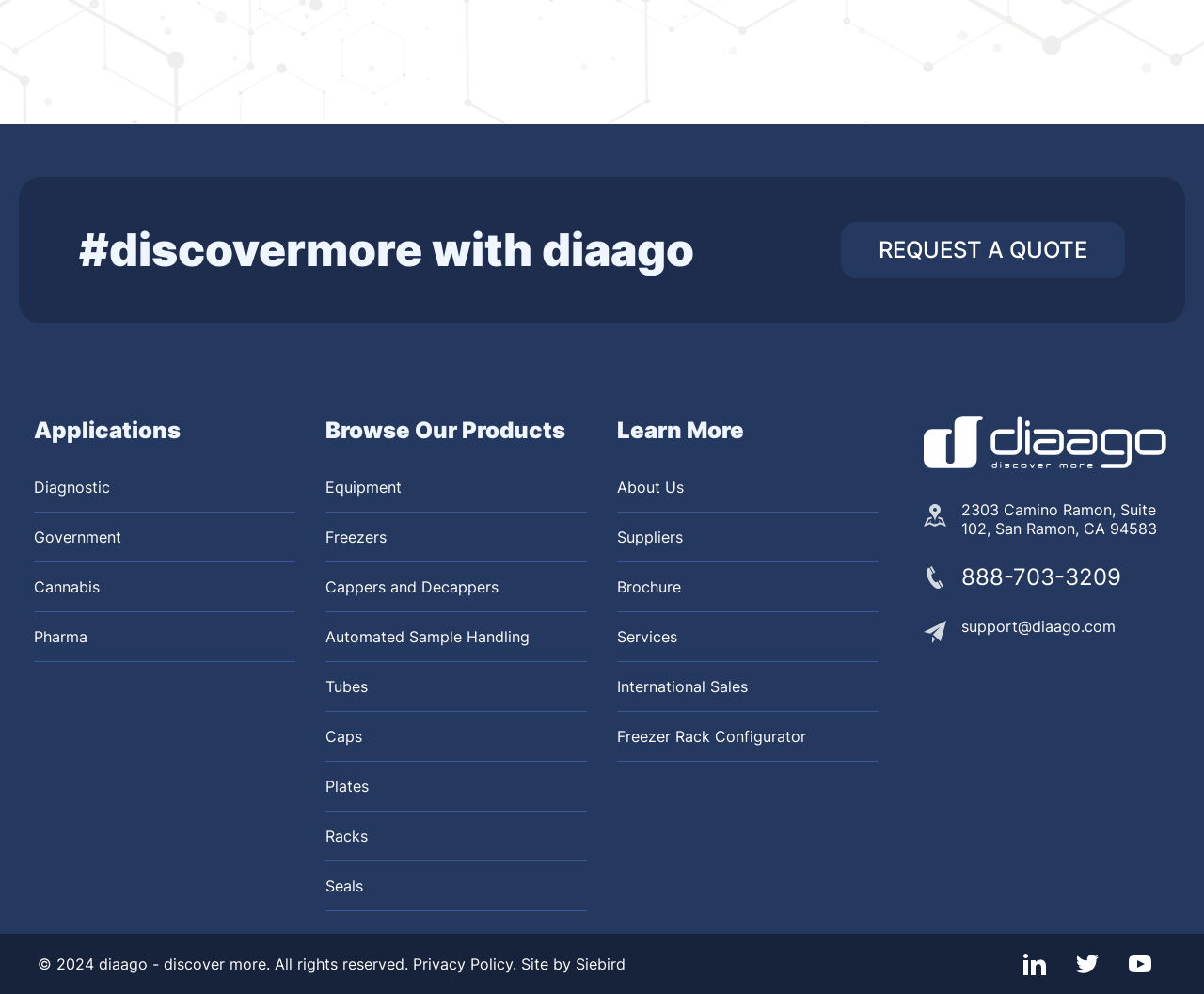Please indicate the bounding box coordinates for the clickable area to complete the following task: "View LinkedIn page". The coordinates should be specified as four float numbers between 0 and 1, i.e., [left, top, right, bottom].

[0.85, 0.958, 0.869, 0.981]